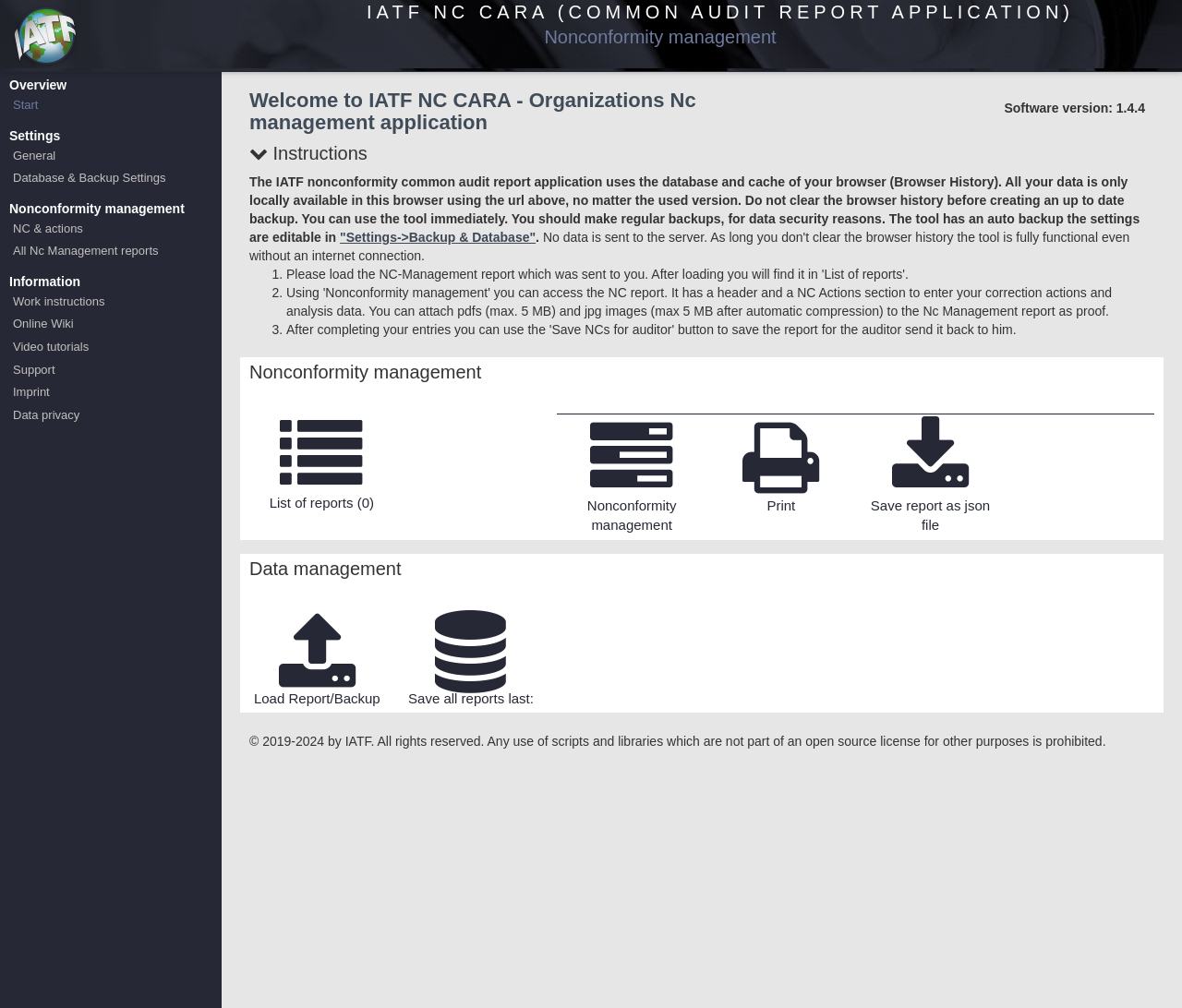Can you find the bounding box coordinates for the element to click on to achieve the instruction: "Check Software version"?

[0.85, 0.1, 0.969, 0.114]